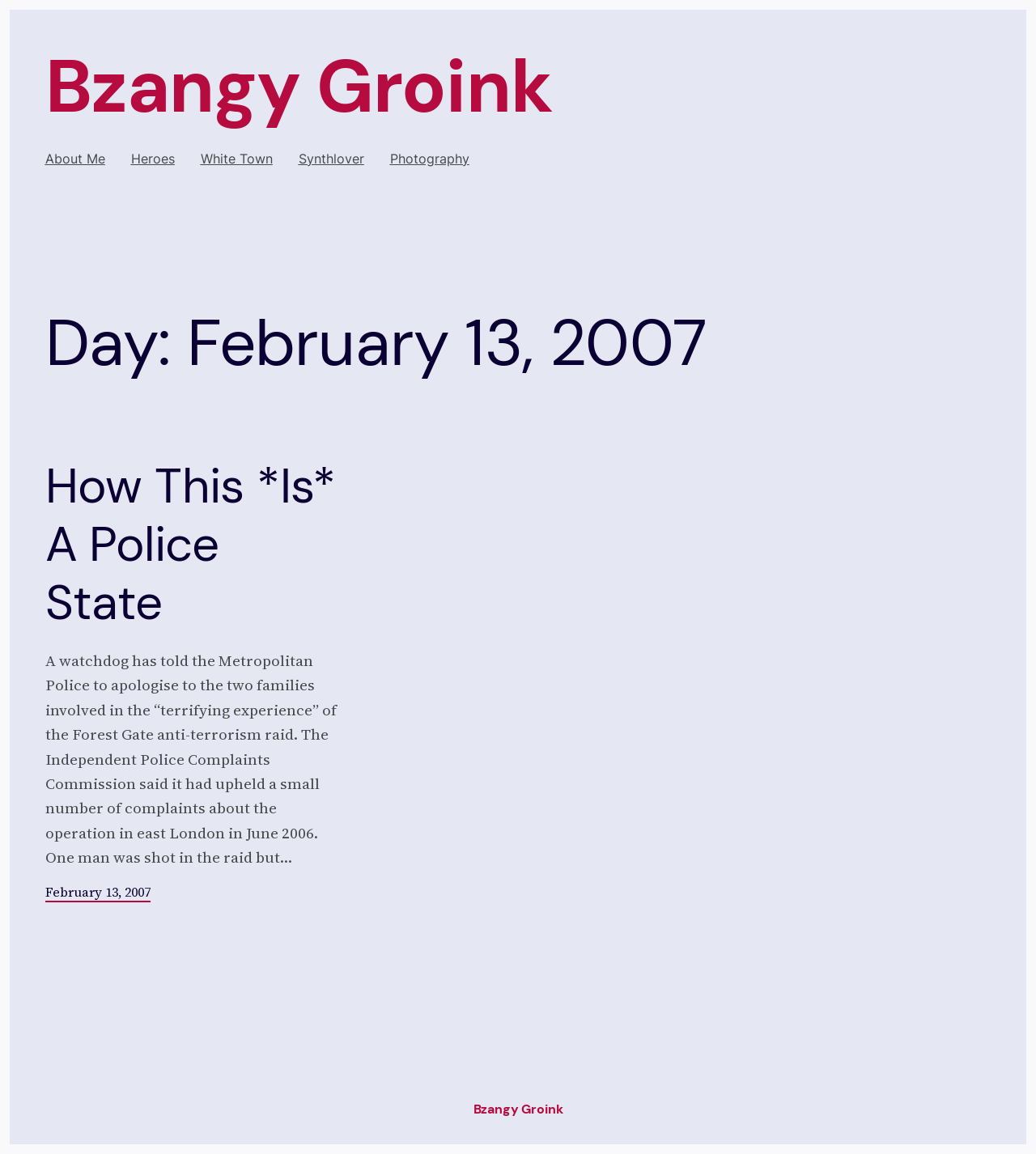Utilize the details in the image to give a detailed response to the question: What is the topic of the article?

The topic of the article can be determined by reading the heading 'How This *Is* A Police State' and the subsequent text, which discusses the Metropolitan Police and the Independent Police Complaints Commission.